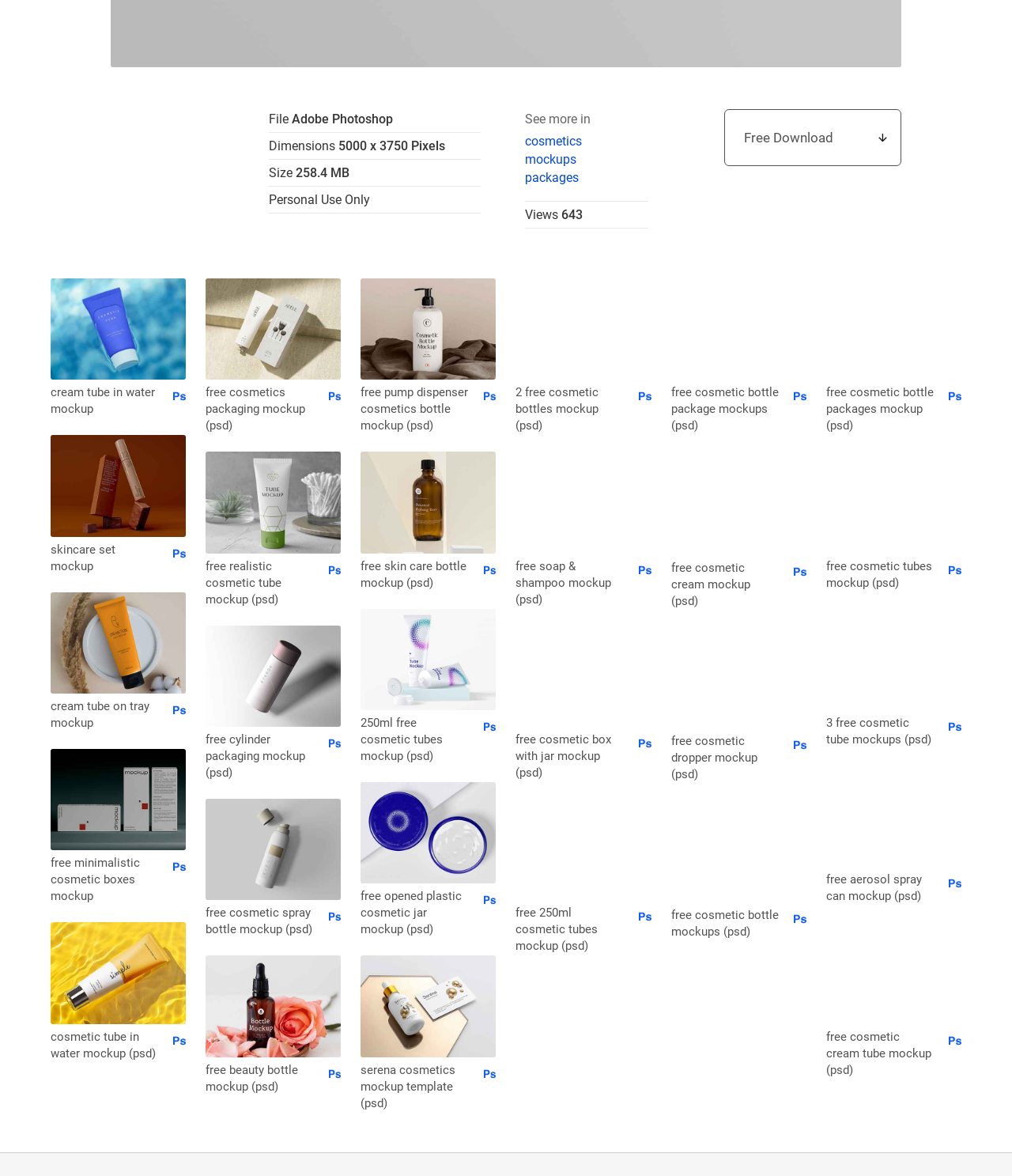Please identify the bounding box coordinates of the element's region that needs to be clicked to fulfill the following instruction: "View the next meeting details". The bounding box coordinates should consist of four float numbers between 0 and 1, i.e., [left, top, right, bottom].

None